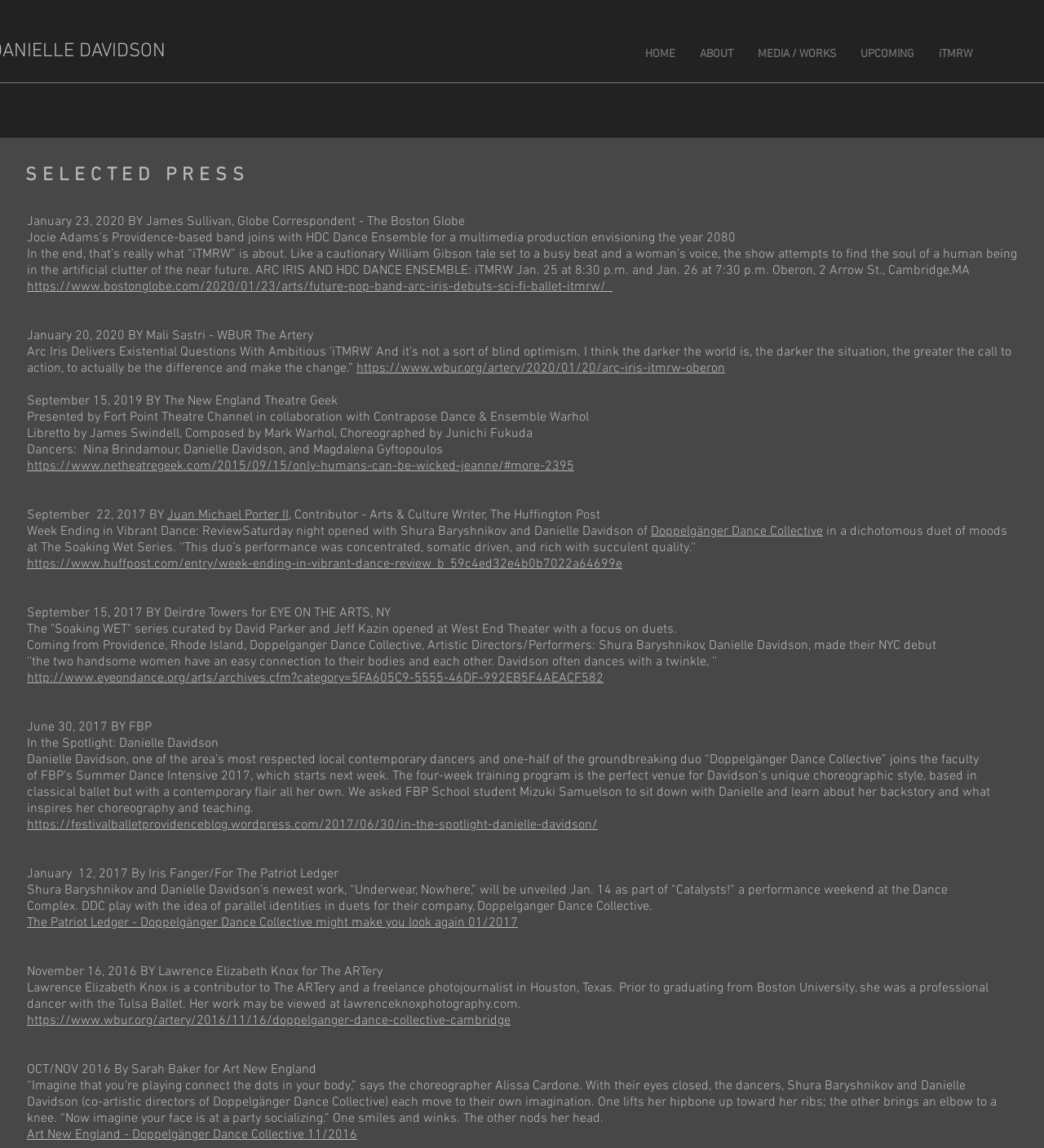Please identify the bounding box coordinates of the region to click in order to complete the given instruction: "Learn more about 'Doppelganger Dance Collective'". The coordinates should be four float numbers between 0 and 1, i.e., [left, top, right, bottom].

[0.623, 0.456, 0.788, 0.47]